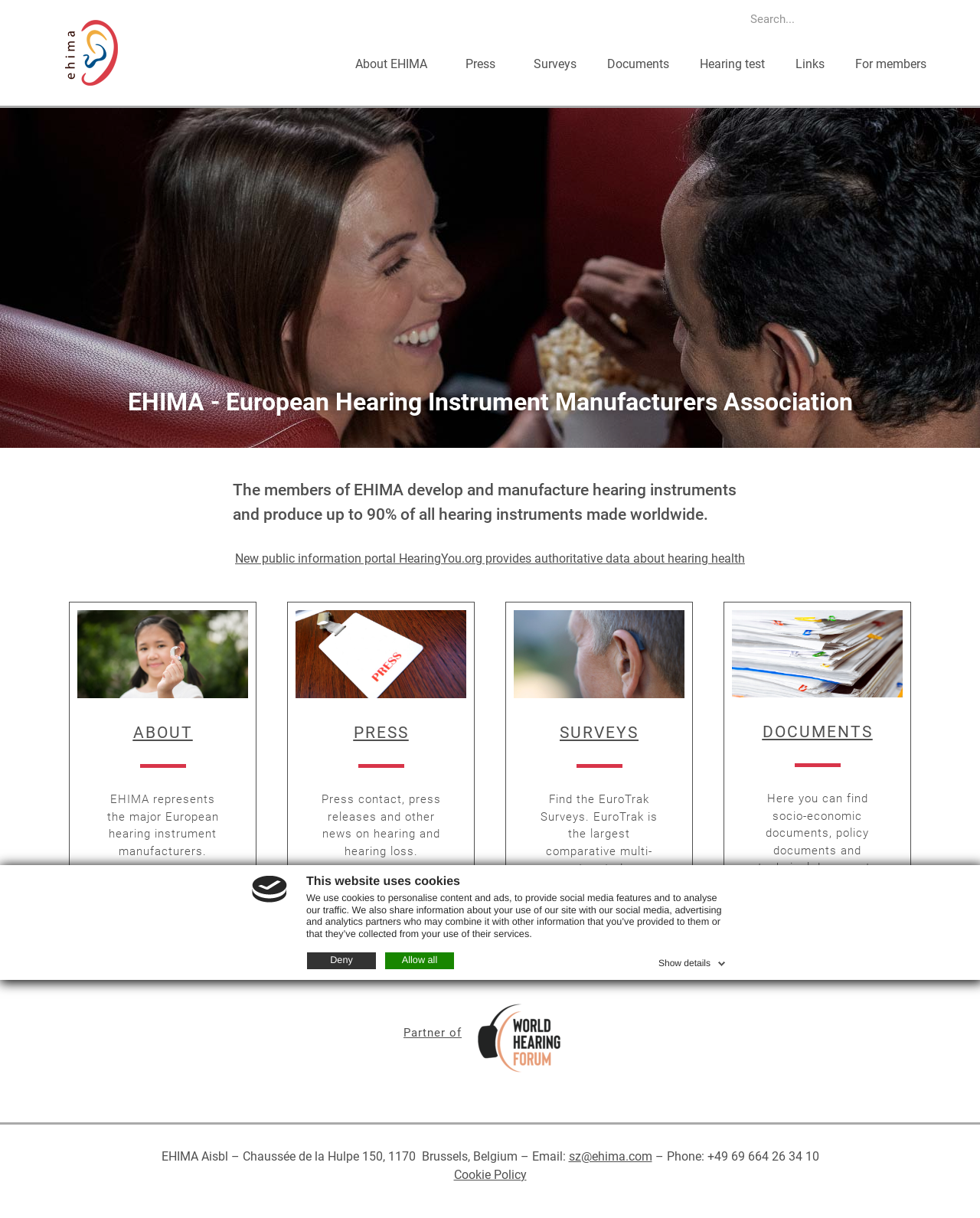Write an exhaustive caption that covers the webpage's main aspects.

The webpage is about EHIMA, the European Hearing Instrument Manufacturers Association. At the top of the page, there is a dialog box with a logo, a heading "This website uses cookies", and a paragraph explaining the use of cookies on the website. Below the dialog box, there are three links: "Deny", "Allow all", and "Show details".

On the top-left corner of the page, there is a link to an unknown page. Next to it, there is a search bar with a search button. Below the search bar, there are several links to different sections of the website, including "About EHIMA", "Press", "Surveys", "Documents", "Hearing test", "Links", and "For members".

The main content of the page starts with a heading "EHIMA - European Hearing Instrument Manufacturers Association" followed by a paragraph describing the association. Below this, there is a link to a public information portal about hearing health.

The page is divided into several sections, including "ABOUT", "PRESS", "SURVEYS", and "DOCUMENTS". Each section has a heading and a brief description. The "ABOUT" section describes EHIMA's representation of European hearing instrument manufacturers. The "PRESS" section provides press contact information and news on hearing and hearing loss. The "SURVEYS" section links to the EuroTrak Surveys, a study on hearing loss and hearing aid usage. The "DOCUMENTS" section provides access to socio-economic, policy, and technical documents from EHIMA.

At the bottom of the page, there is a link to a partner organization and a section with EHIMA's contact information, including address, email, and phone number. Finally, there is a link to the Cookie Policy.